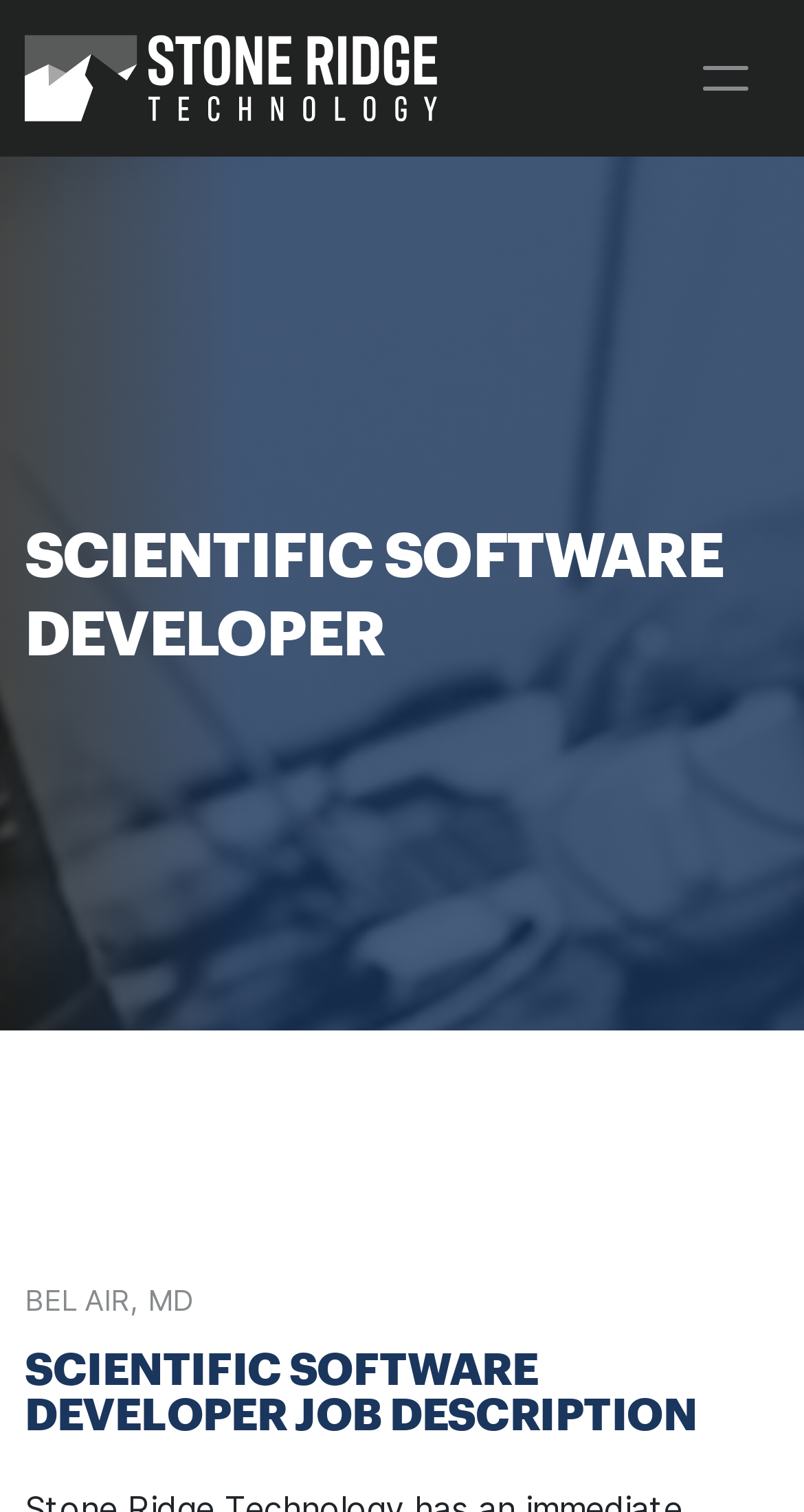Explain the webpage's layout and main content in detail.

The webpage is a job opportunity page for a scientific software developer position at Stone Ridge Technology. At the top left of the page, there is a link to the company's homepage, accompanied by an image of the company's logo, SRT. 

To the top right, there is a button to toggle navigation, which is currently not expanded. This button is controlled by a checkbox that is not checked.

Below the top section, there is a prominent heading that reads "SCIENTIFIC SOFTWARE DEVELOPER" in a large font size. 

Further down, there is a smaller text that indicates the job location, "BEL AIR, MD". 

Finally, at the bottom of the page, there is another heading that reads "SCIENTIFIC SOFTWARE DEVELOPER JOB DESCRIPTION", which likely provides more details about the job requirements and responsibilities.